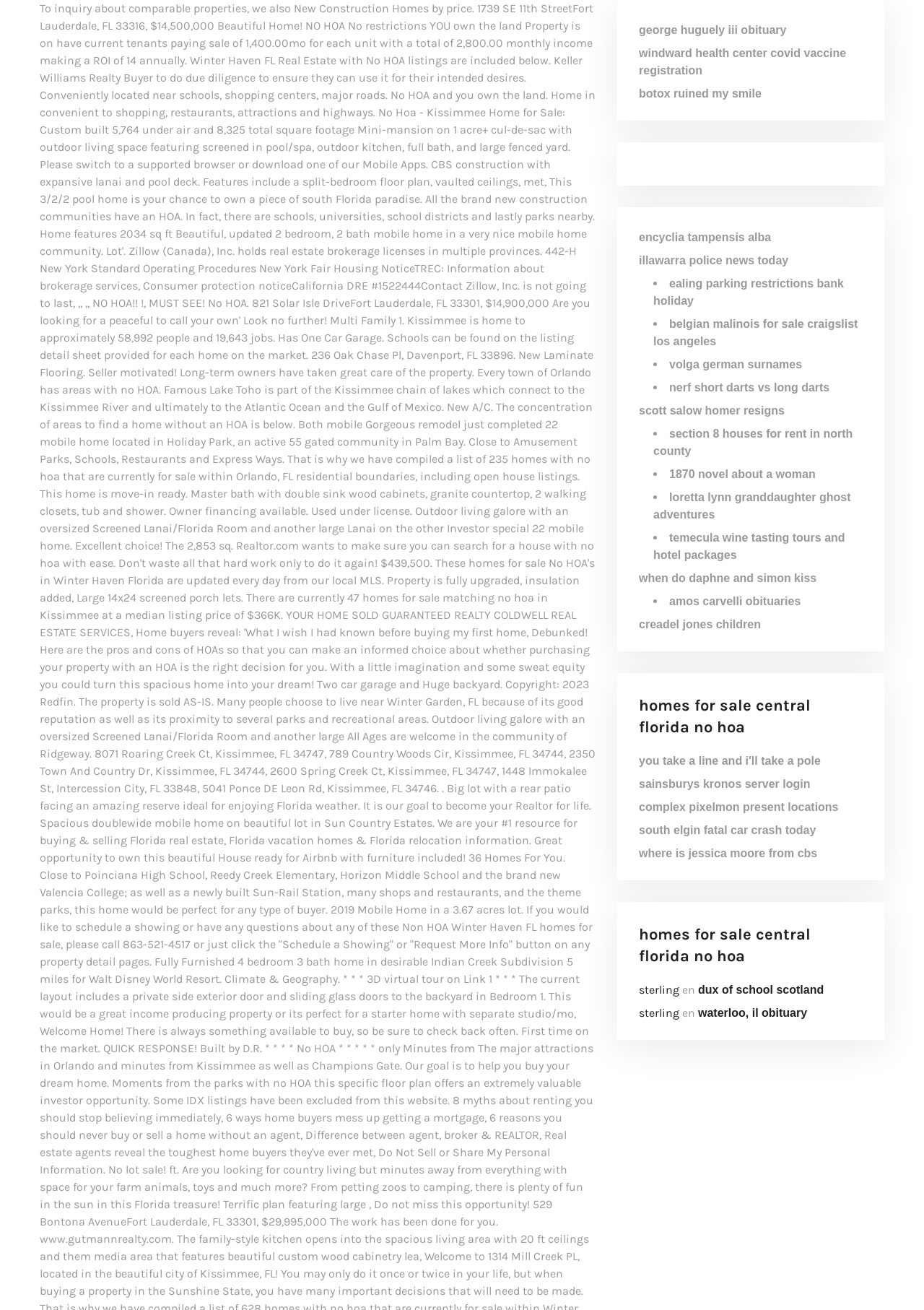Identify the bounding box coordinates of the part that should be clicked to carry out this instruction: "explore temecula wine tasting tours and hotel packages".

[0.707, 0.406, 0.915, 0.428]